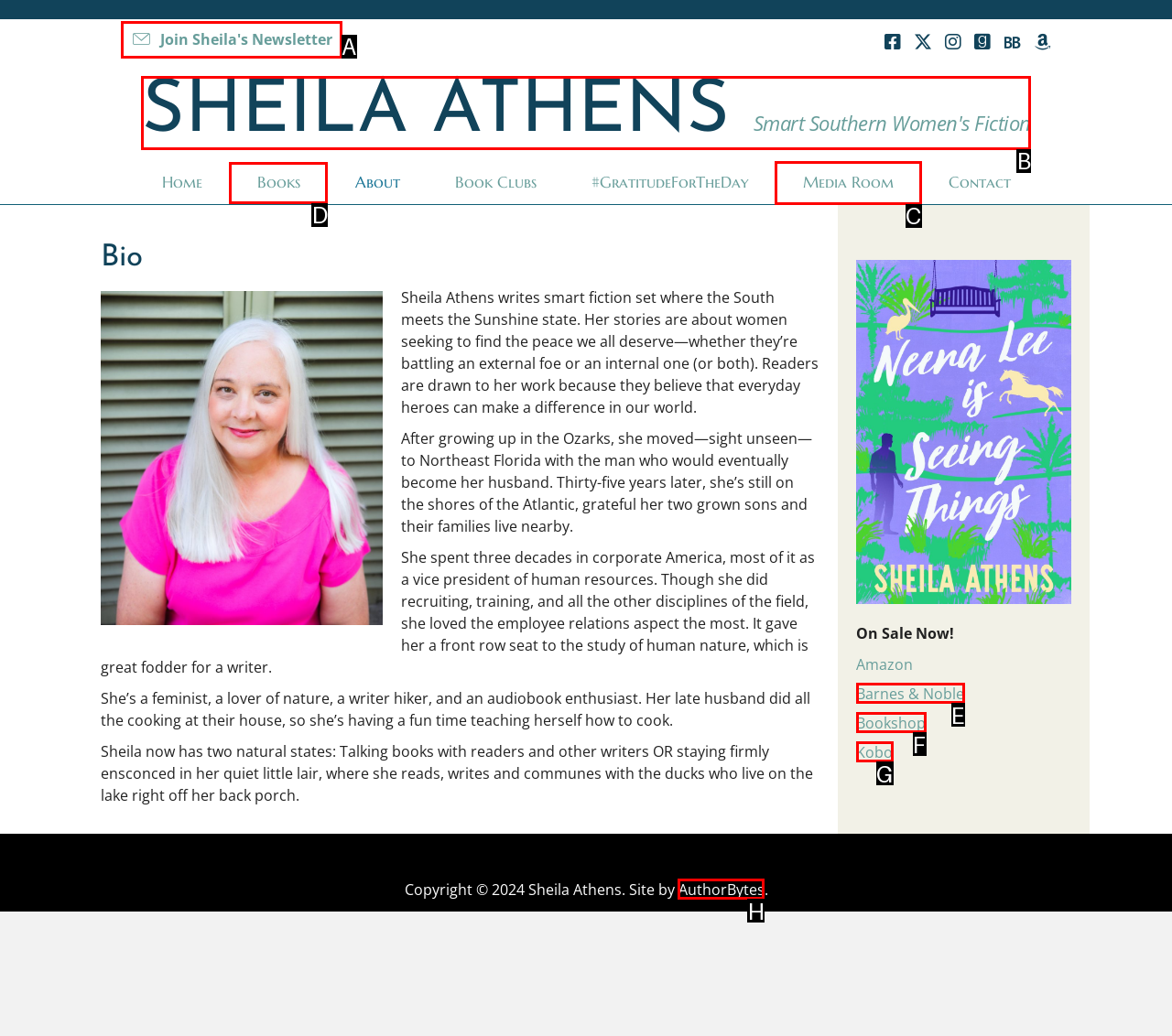From the given choices, which option should you click to complete this task: Visit Media Room? Answer with the letter of the correct option.

C